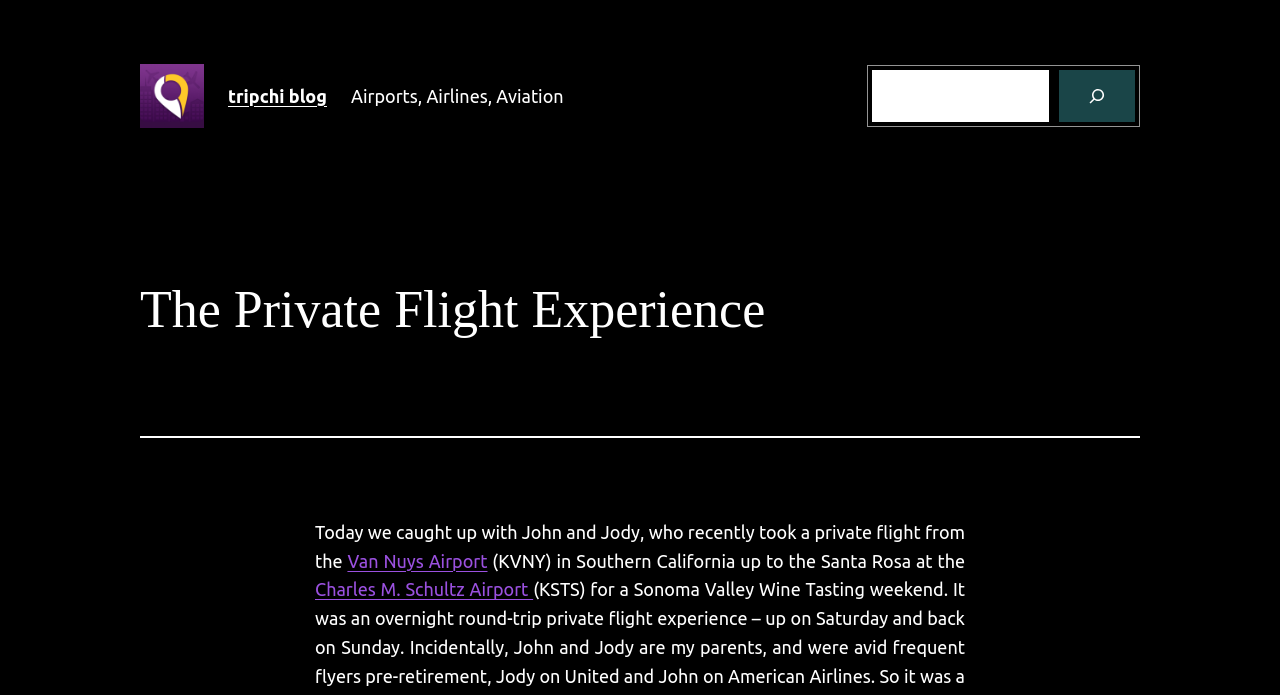Using the provided element description: "Instagram", determine the bounding box coordinates of the corresponding UI element in the screenshot.

None